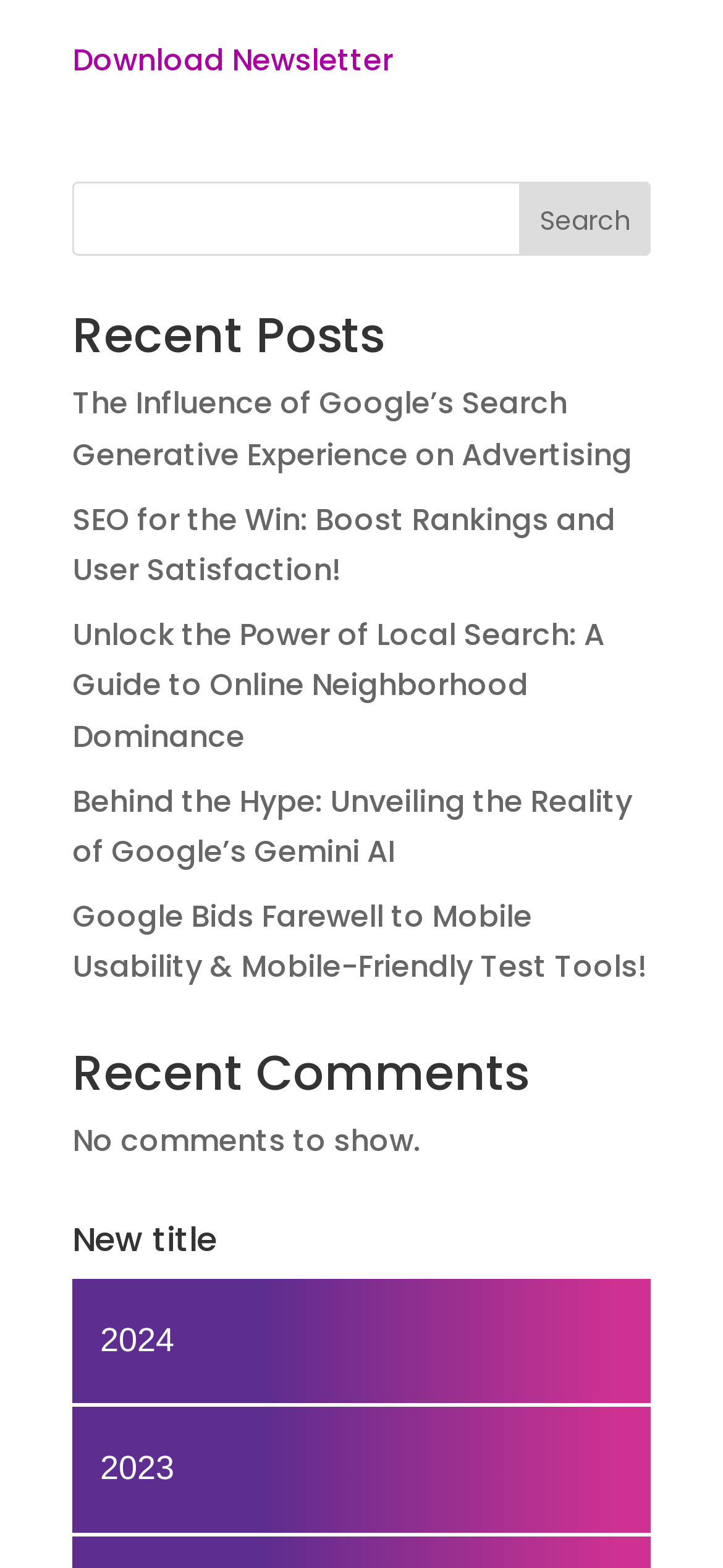Please identify the bounding box coordinates of where to click in order to follow the instruction: "Download the newsletter".

[0.1, 0.025, 0.544, 0.052]